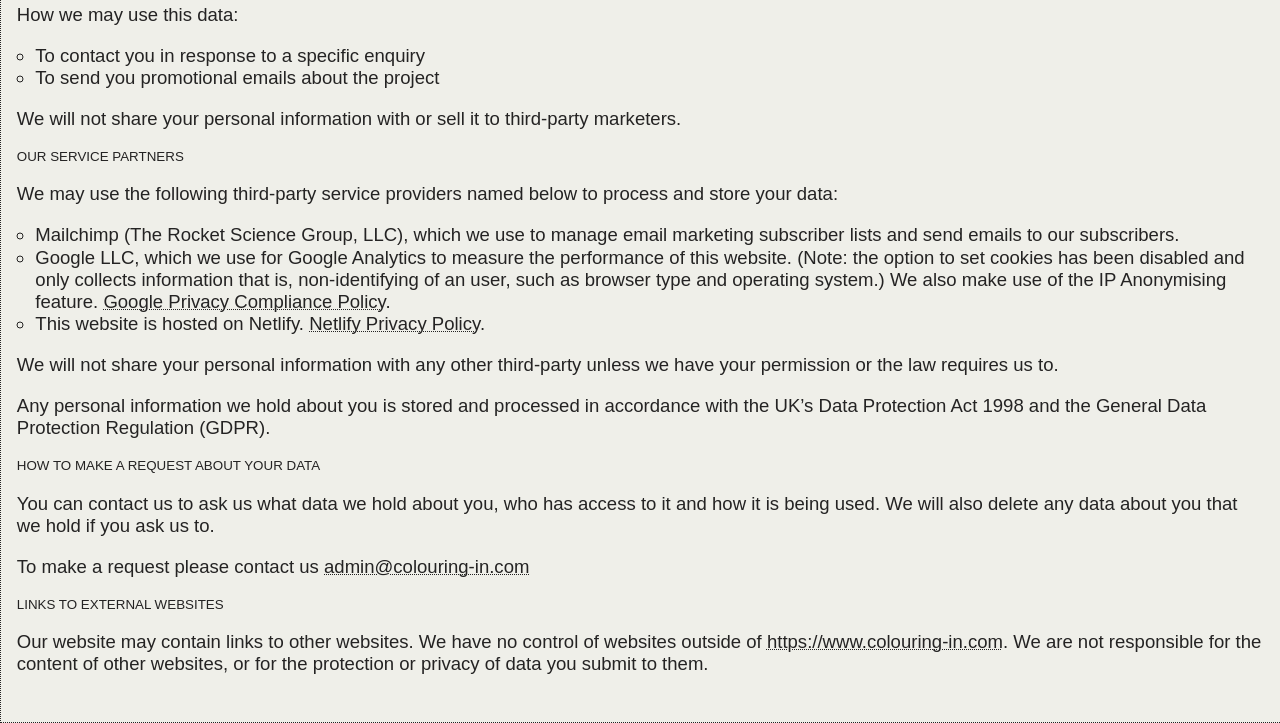Please find the bounding box for the UI component described as follows: "admin@colouring-in.com".

[0.253, 0.769, 0.414, 0.798]